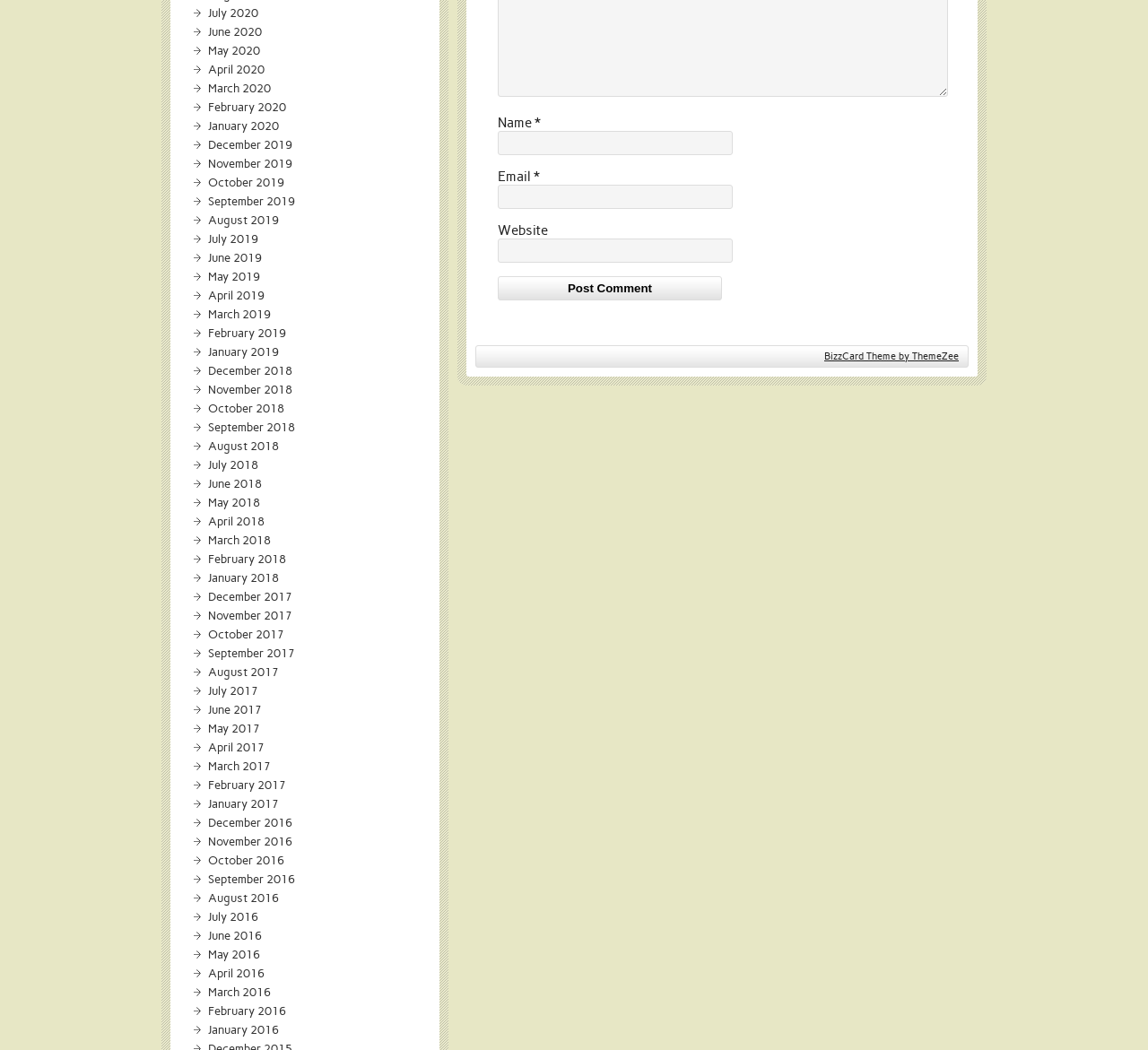Analyze the image and answer the question with as much detail as possible: 
What is the theme of the webpage?

At the bottom of the webpage, there is a link 'BizzCard Theme by ThemeZee', which suggests that the theme of the webpage is BizzCard Theme.